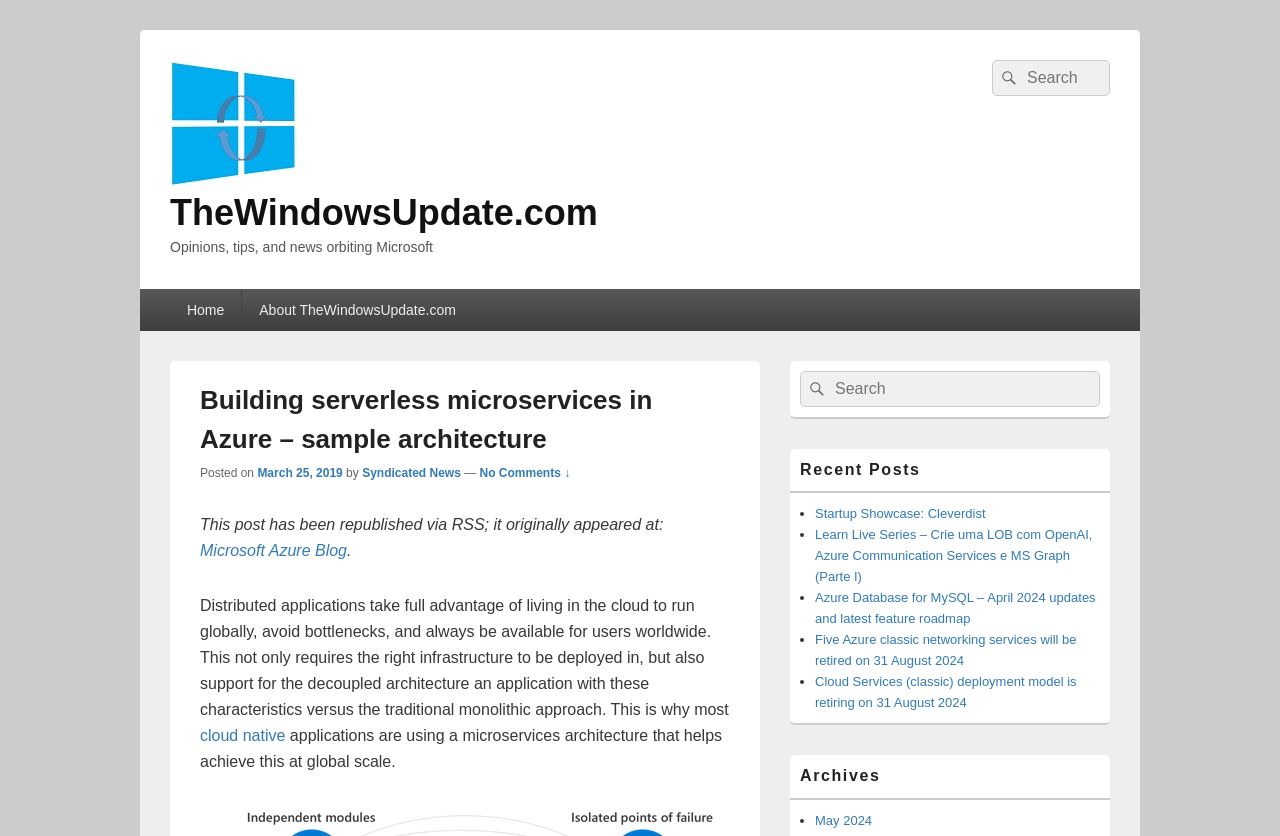Offer a comprehensive description of the webpage’s content and structure.

This webpage is about building serverless microservices in Azure, with a focus on event-driven scenarios. At the top left, there is a logo and a link to "TheWindowsUpdate.com" with the tagline "Opinions, tips, and news orbiting Microsoft". Next to it, there is a search bar with a search button. 

On the top right, there is a primary navigation menu with links to "Home" and "About TheWindowsUpdate.com". Below the navigation menu, there is a header section with a title "Building serverless microservices in Azure – sample architecture" and some metadata, including the date "March 25, 2019", and the author "Syndicated News". 

The main content of the webpage is a long article that discusses the benefits of using a microservices architecture in cloud-native applications. The article is divided into several paragraphs, with links to related topics, such as "cloud native" and "Microsoft Azure Blog". 

On the right side of the webpage, there is a primary sidebar widget area with a search bar, a "Recent Posts" section, and an "Archives" section. The "Recent Posts" section lists five recent articles with links to each article, and the "Archives" section lists a single archive link to "May 2024".